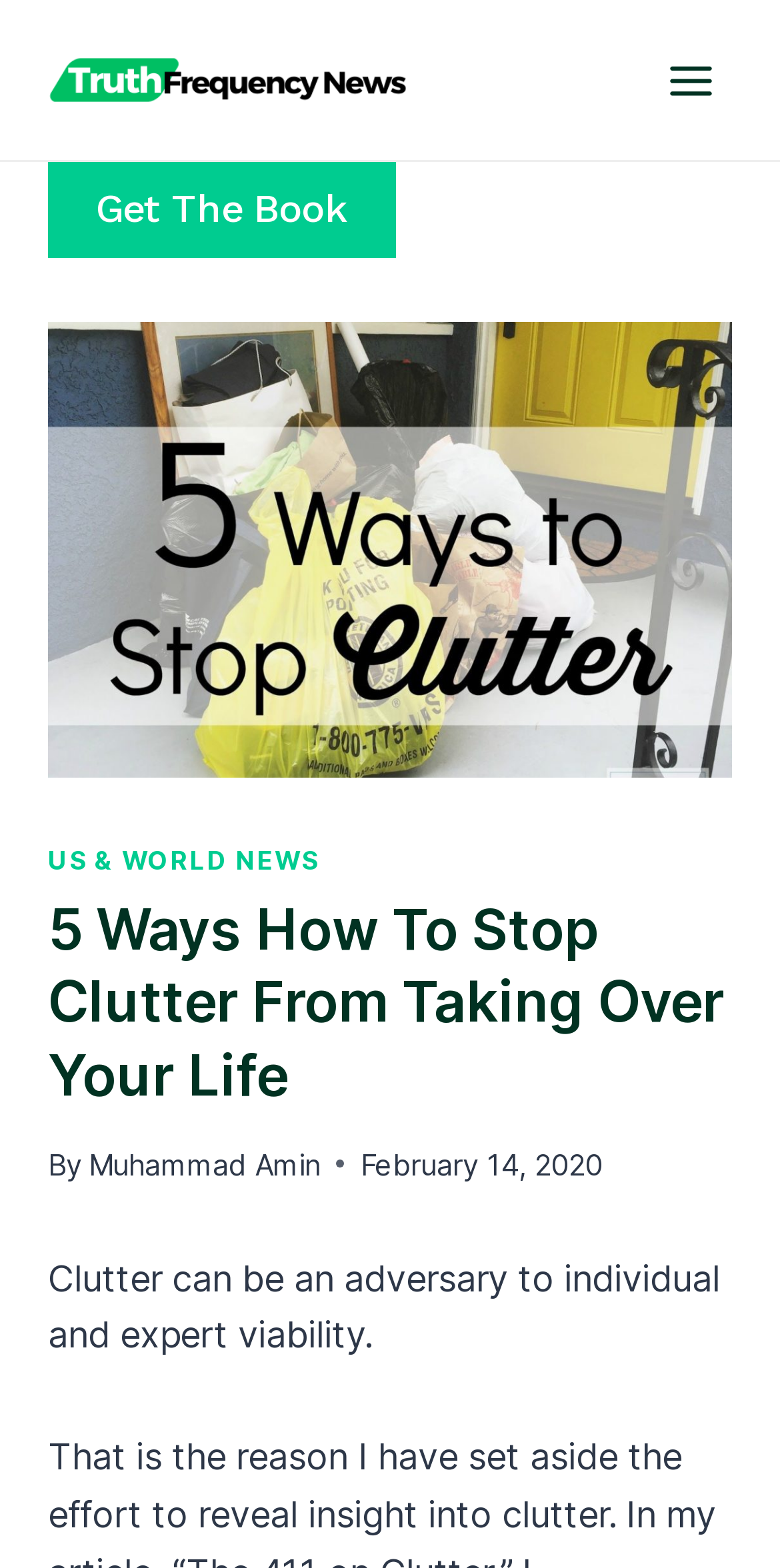What is the topic of the article?
Carefully analyze the image and provide a thorough answer to the question.

I inferred the topic of the article by reading the article title, which is '5 Ways How To Stop Clutter From Taking Over Your Life', and also by looking at the introductory sentence, which mentions clutter as an adversary to individual and expert viability.